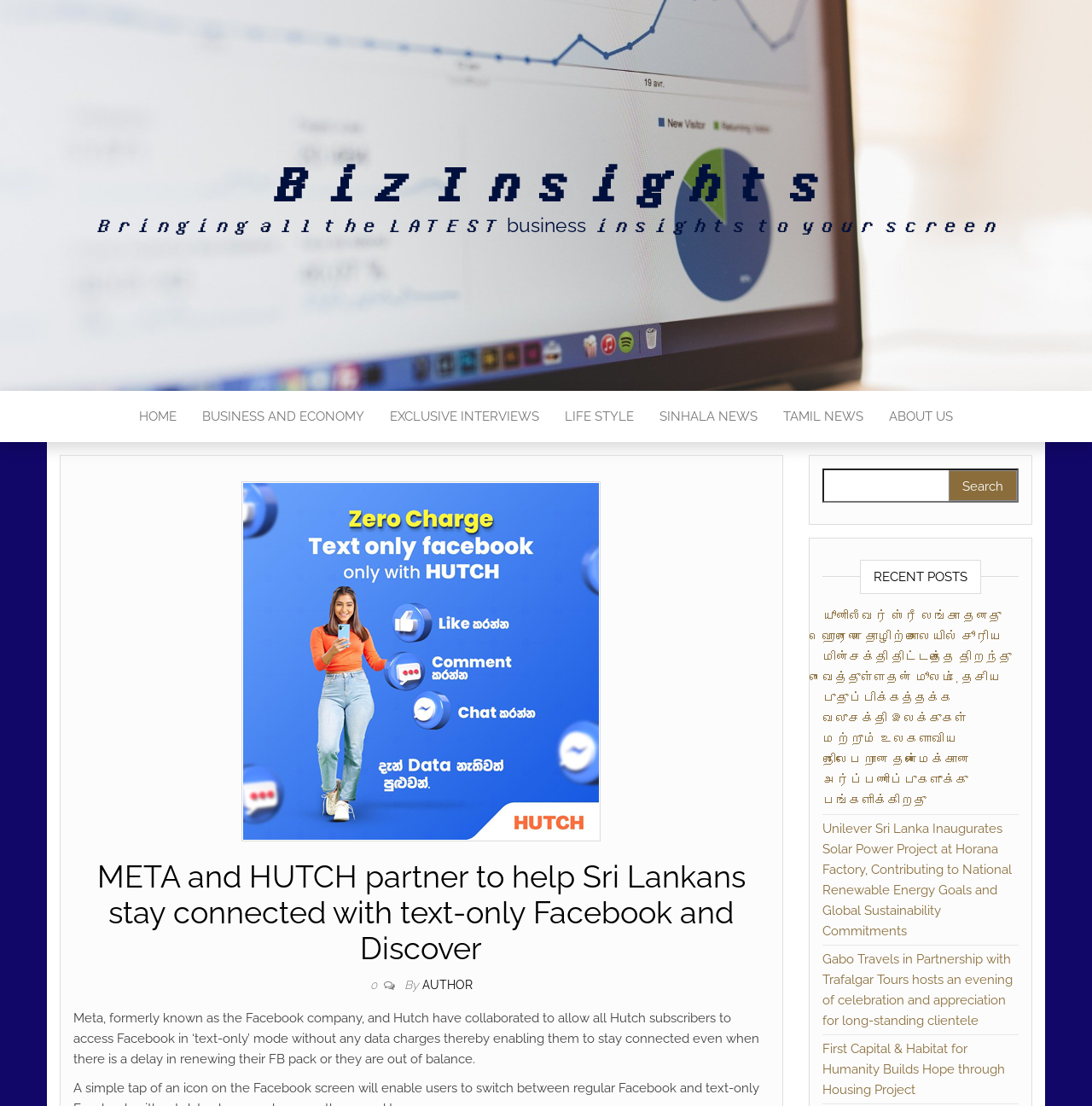Please specify the bounding box coordinates for the clickable region that will help you carry out the instruction: "Click on the 'BUSINESS AND ECONOMY' link".

[0.173, 0.353, 0.345, 0.4]